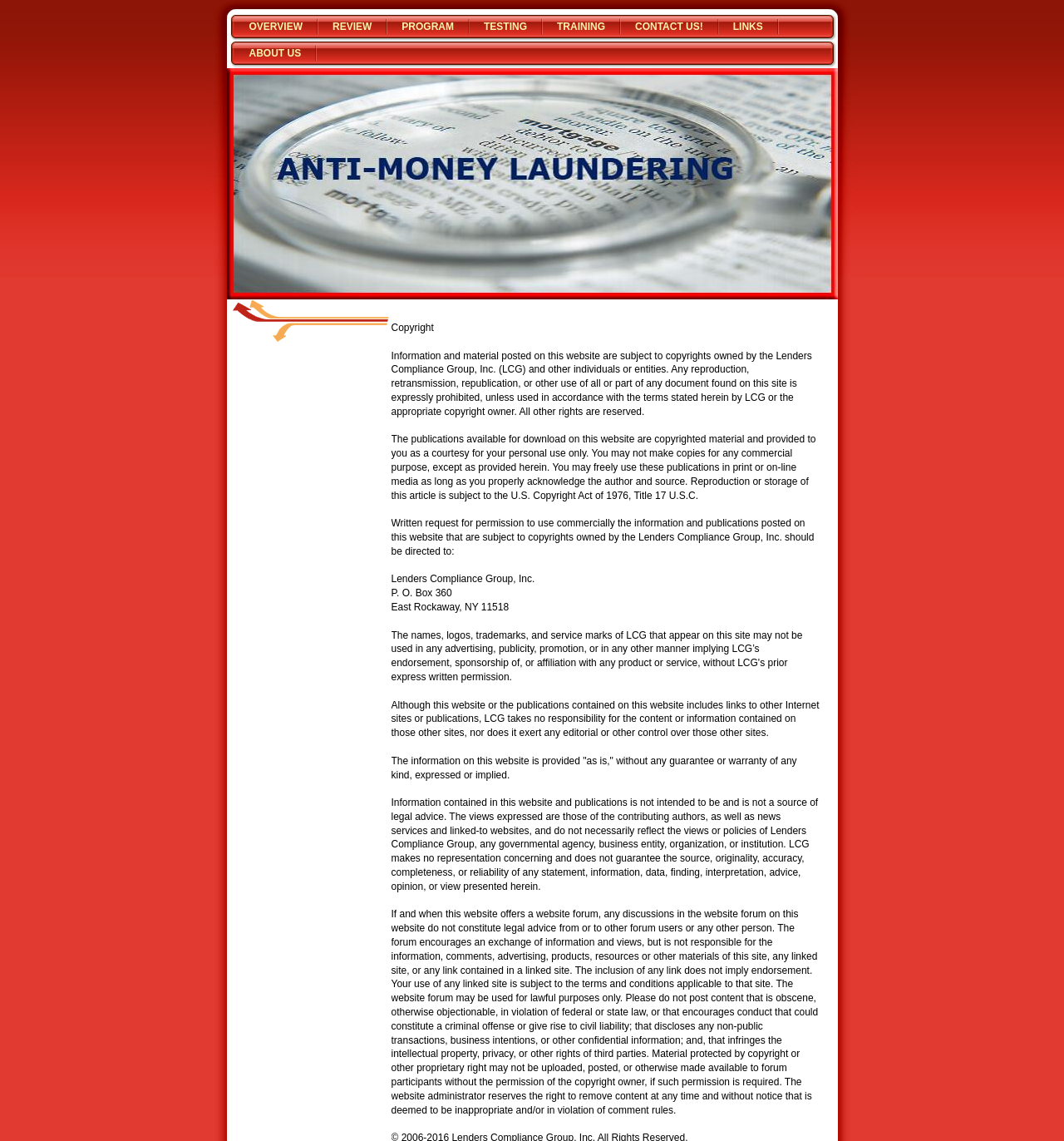What is the purpose of the website forum?
Please provide a comprehensive answer based on the visual information in the image.

The website forum, if available, is intended to encourage an exchange of information and views among users, but it is not responsible for the information, comments, advertising, products, resources or other materials of this site, any linked site, or any link contained in a linked site.